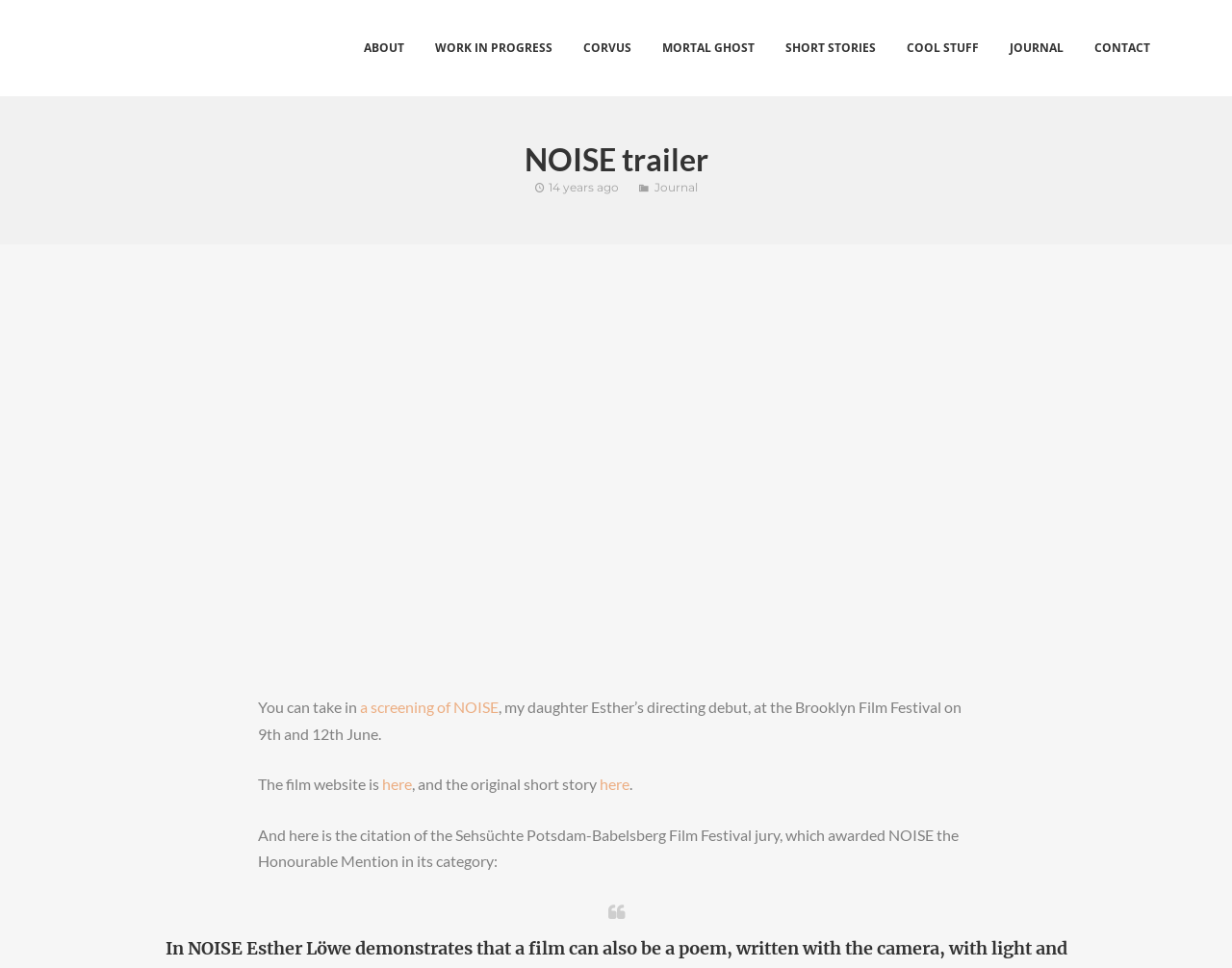Please identify the bounding box coordinates of the clickable element to fulfill the following instruction: "read the journal". The coordinates should be four float numbers between 0 and 1, i.e., [left, top, right, bottom].

[0.518, 0.186, 0.566, 0.201]